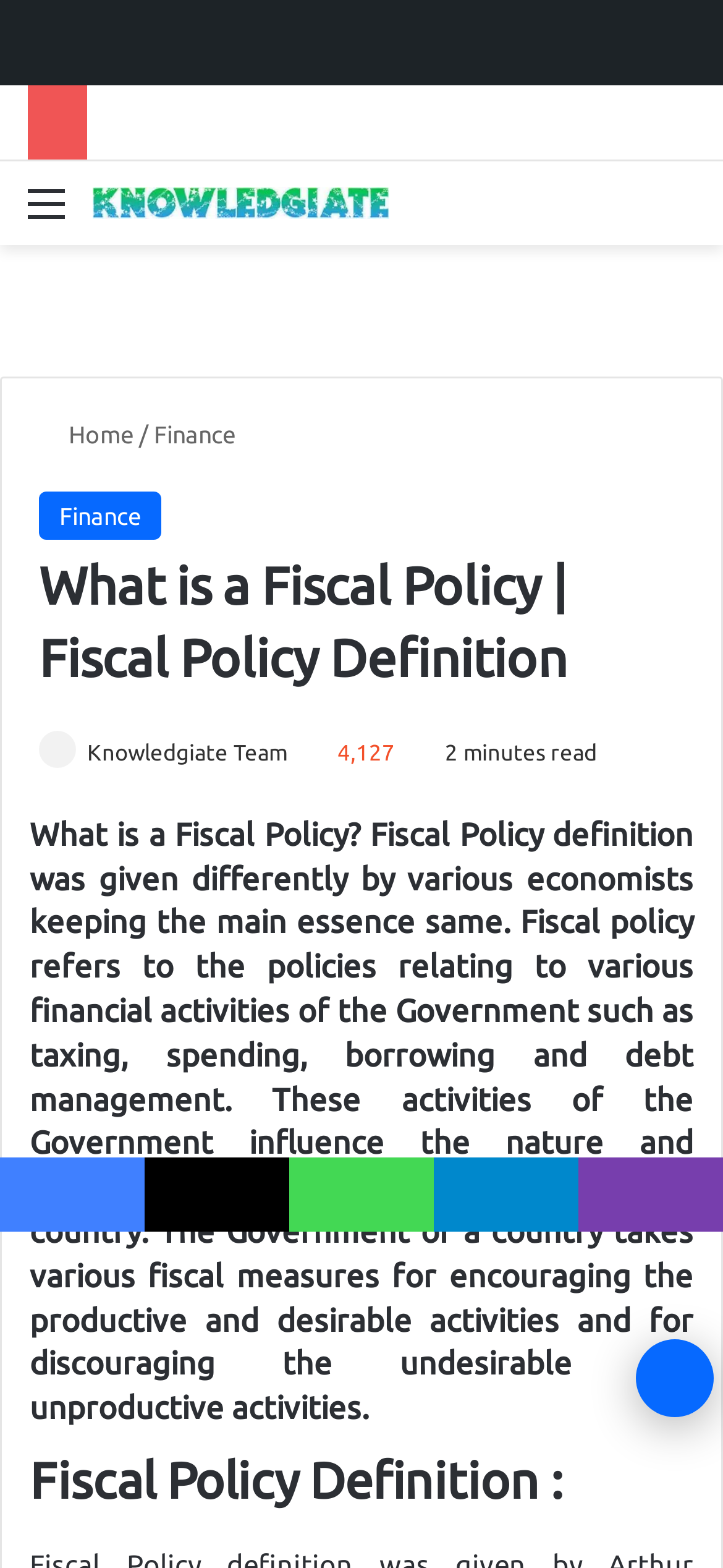Given the webpage screenshot, identify the bounding box of the UI element that matches this description: "Back to top button".

[0.879, 0.854, 0.987, 0.904]